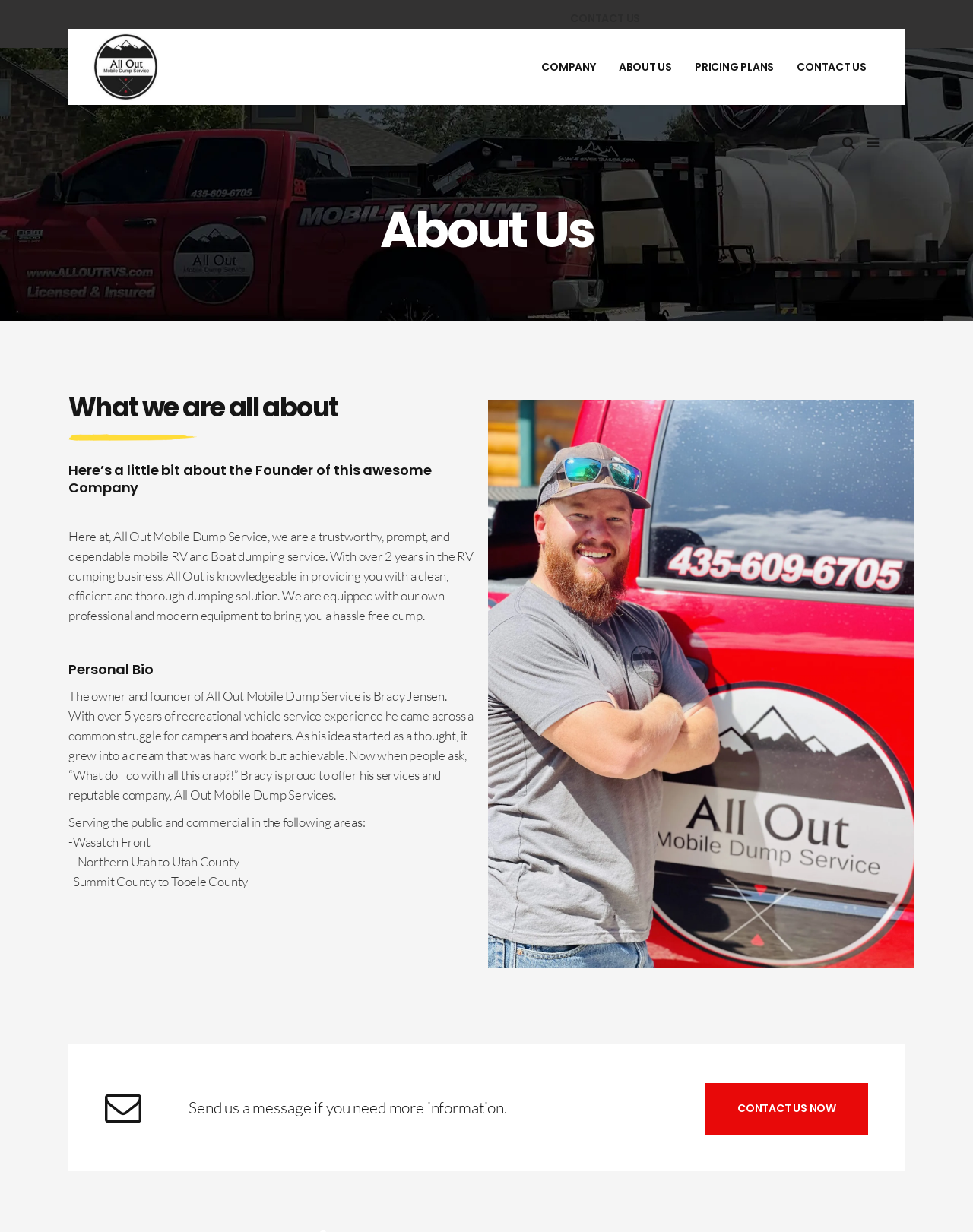What areas does the company serve?
Please provide a detailed answer to the question.

The company serves the Wasatch Front, Northern Utah, Utah County, Summit County, and Tooele County areas, as mentioned in the text 'Serving the public and commercial in the following areas:' followed by a list of the areas.